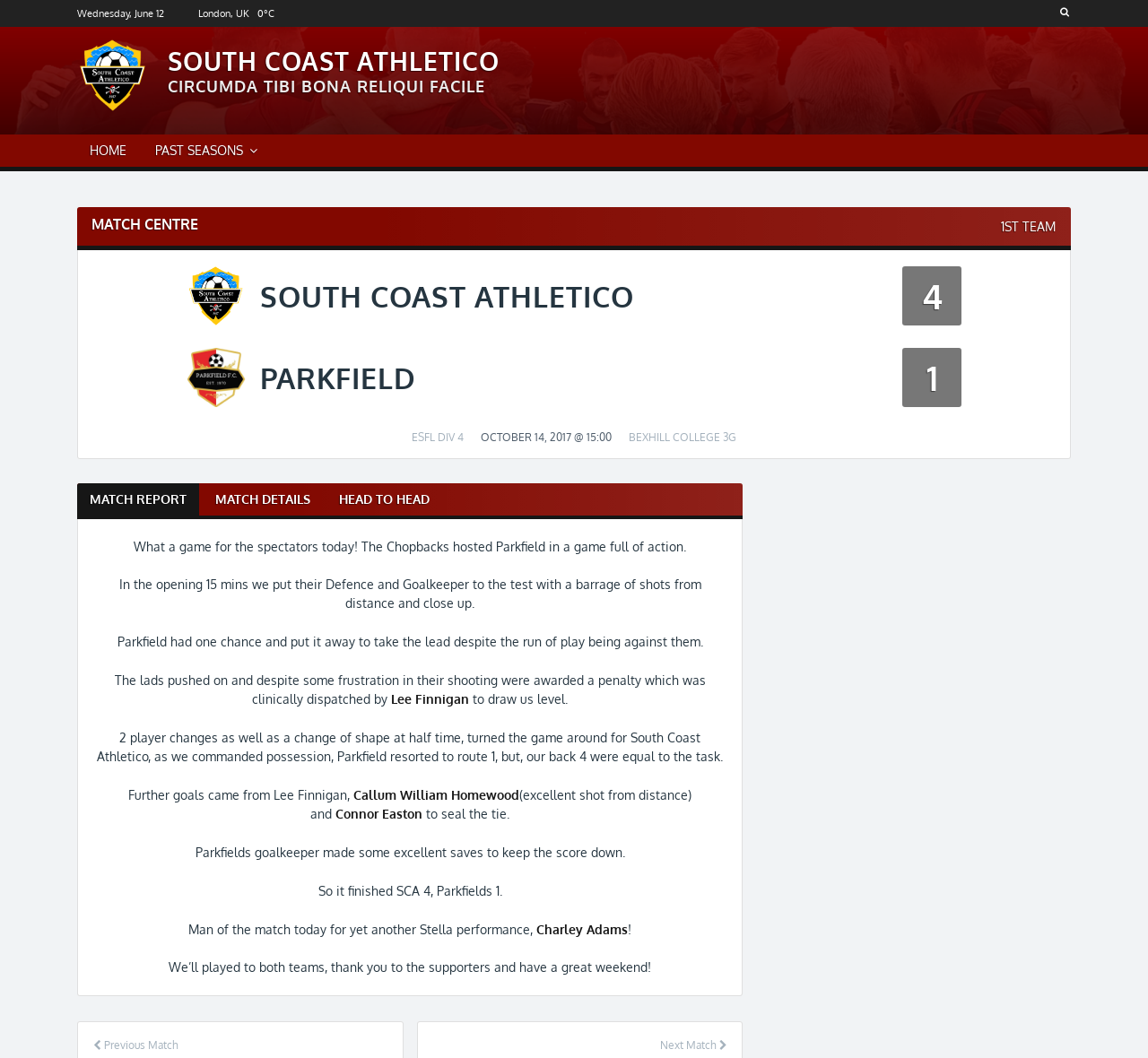Please provide a comprehensive response to the question based on the details in the image: Who is the man of the match?

I found the answer by reading the match report section of the webpage, where it says 'Man of the match today for yet another Stella performance, Charley Adams'.